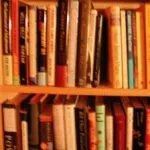Offer a thorough description of the image.

The image features a wooden bookshelf filled with a variety of books, showcasing a rich assortment of genres and titles. The books are tightly lined up, with some standing upright while others are slightly slanted, creating a sense of cozy disarray. The spines reveal a colorful array of cover designs and text, indicating a diverse literary collection. This inviting scene captures the essence of a well-loved reading space, where stories await discovery. It resonates with the notion of a home library, where each book represents a unique journey, reflecting the owner's taste and perhaps a passion for literature that spans different eras and styles. The warm lighting adds to the nostalgic atmosphere, inviting viewers to lose themselves in the world of books.